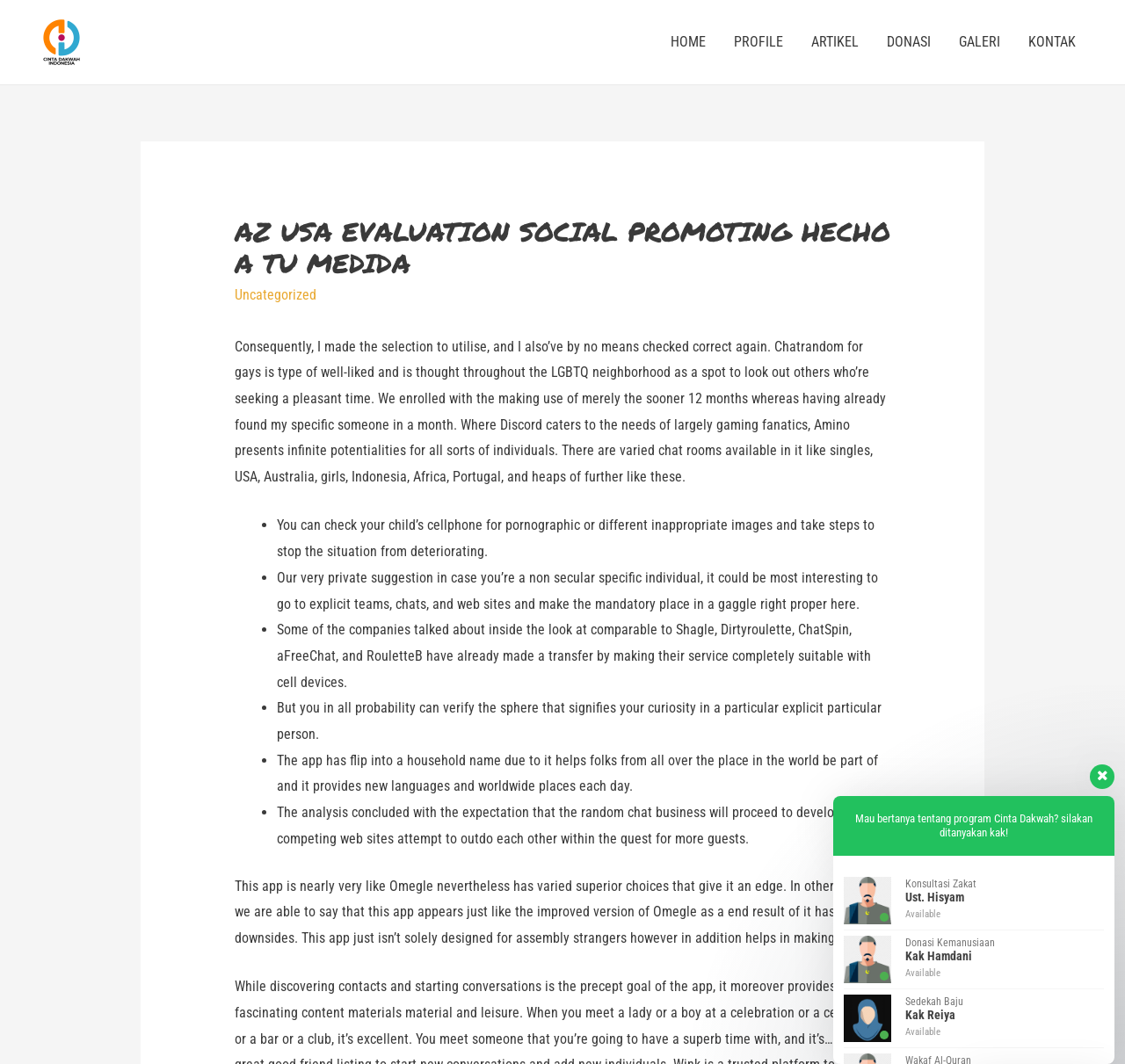What is the topic of the article?
Please provide an in-depth and detailed response to the question.

I found the answer by reading the text, which discusses the random chat business and its growth, and mentions various companies and apps in this industry.